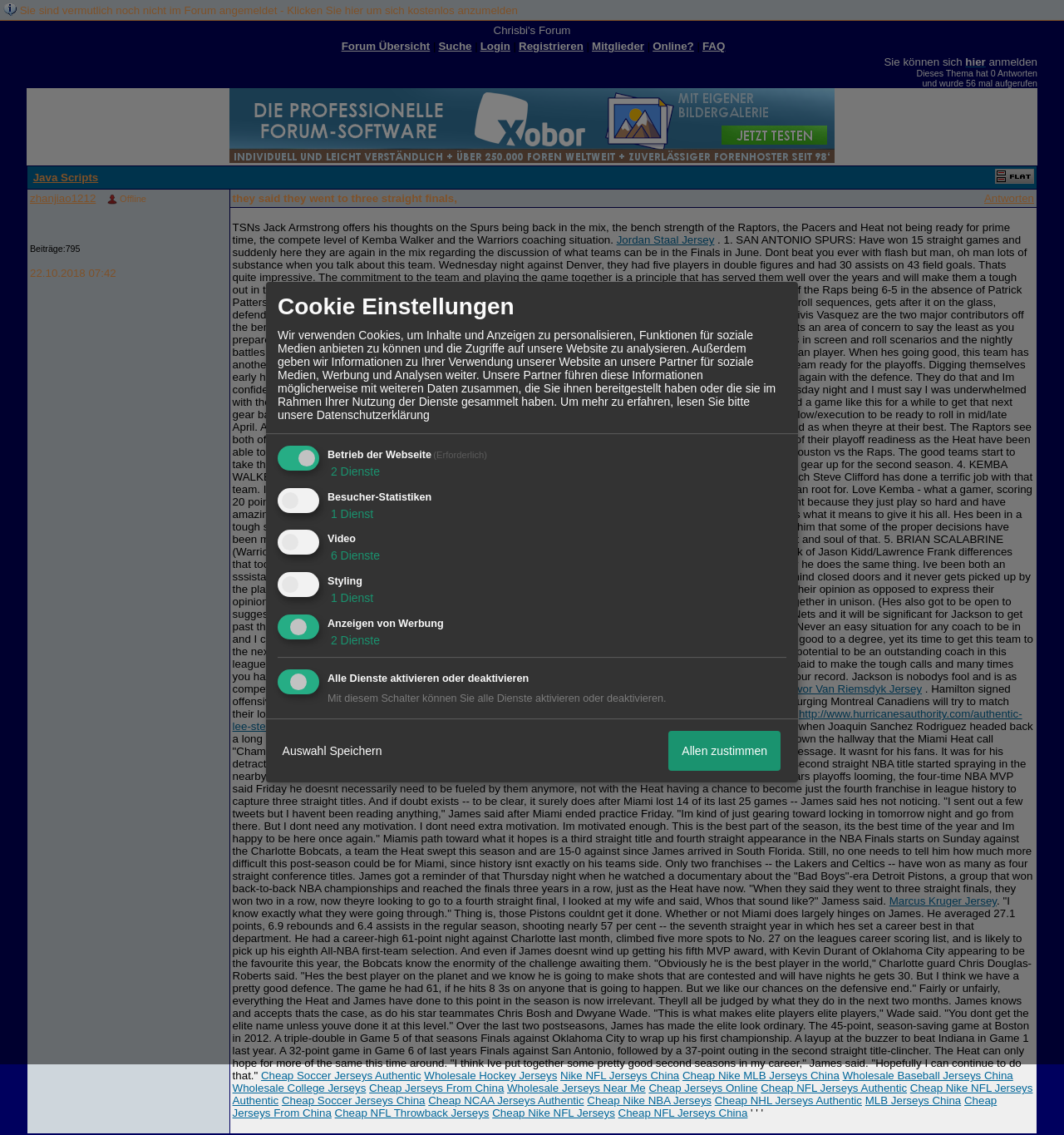Locate the bounding box coordinates for the element described below: "Wholesale Baseball Jerseys China". The coordinates must be four float values between 0 and 1, formatted as [left, top, right, bottom].

[0.792, 0.942, 0.952, 0.953]